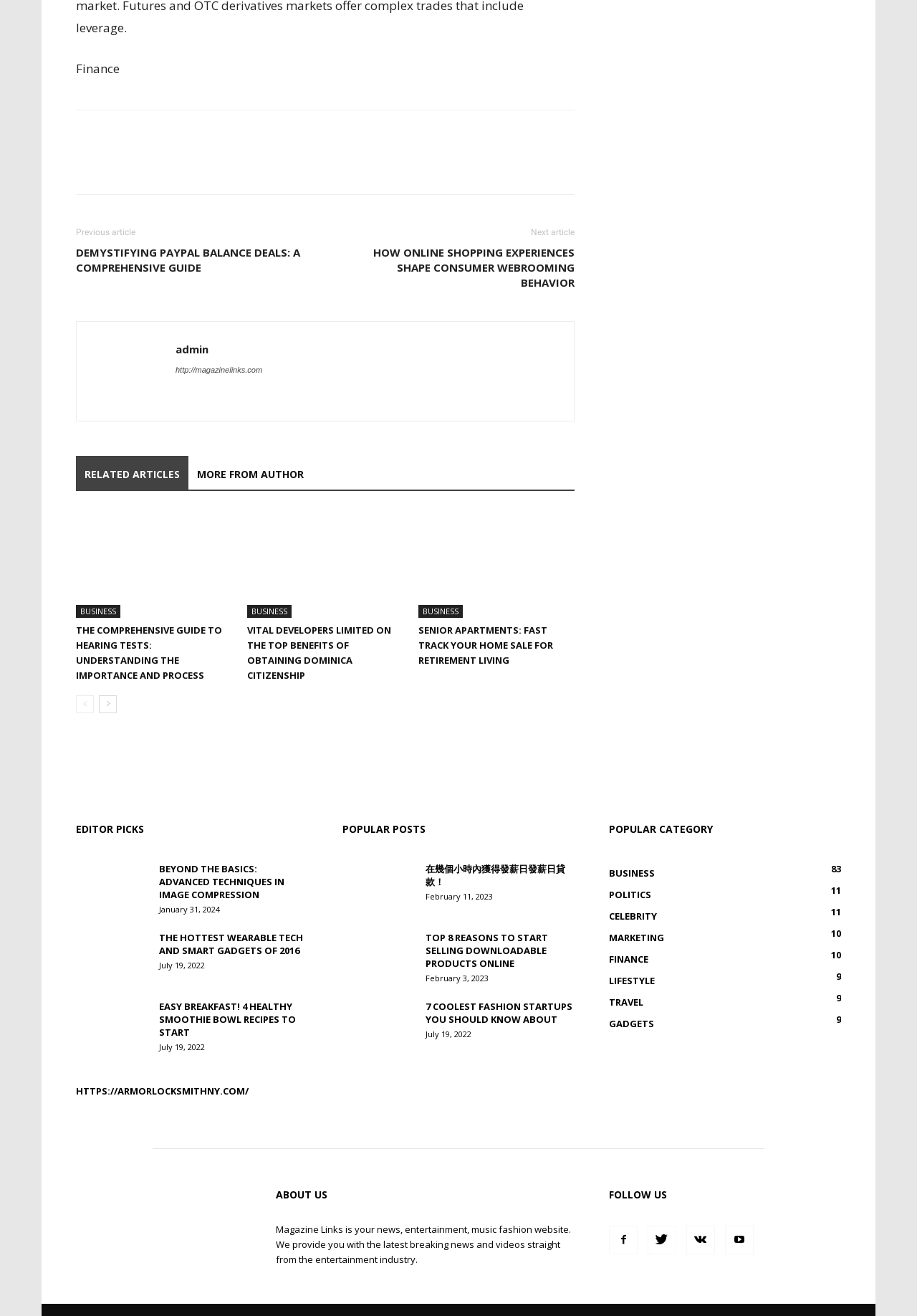Please identify the bounding box coordinates of the region to click in order to complete the task: "Click on the 'RELATED ARTICLES' link". The coordinates must be four float numbers between 0 and 1, specified as [left, top, right, bottom].

[0.083, 0.346, 0.205, 0.372]